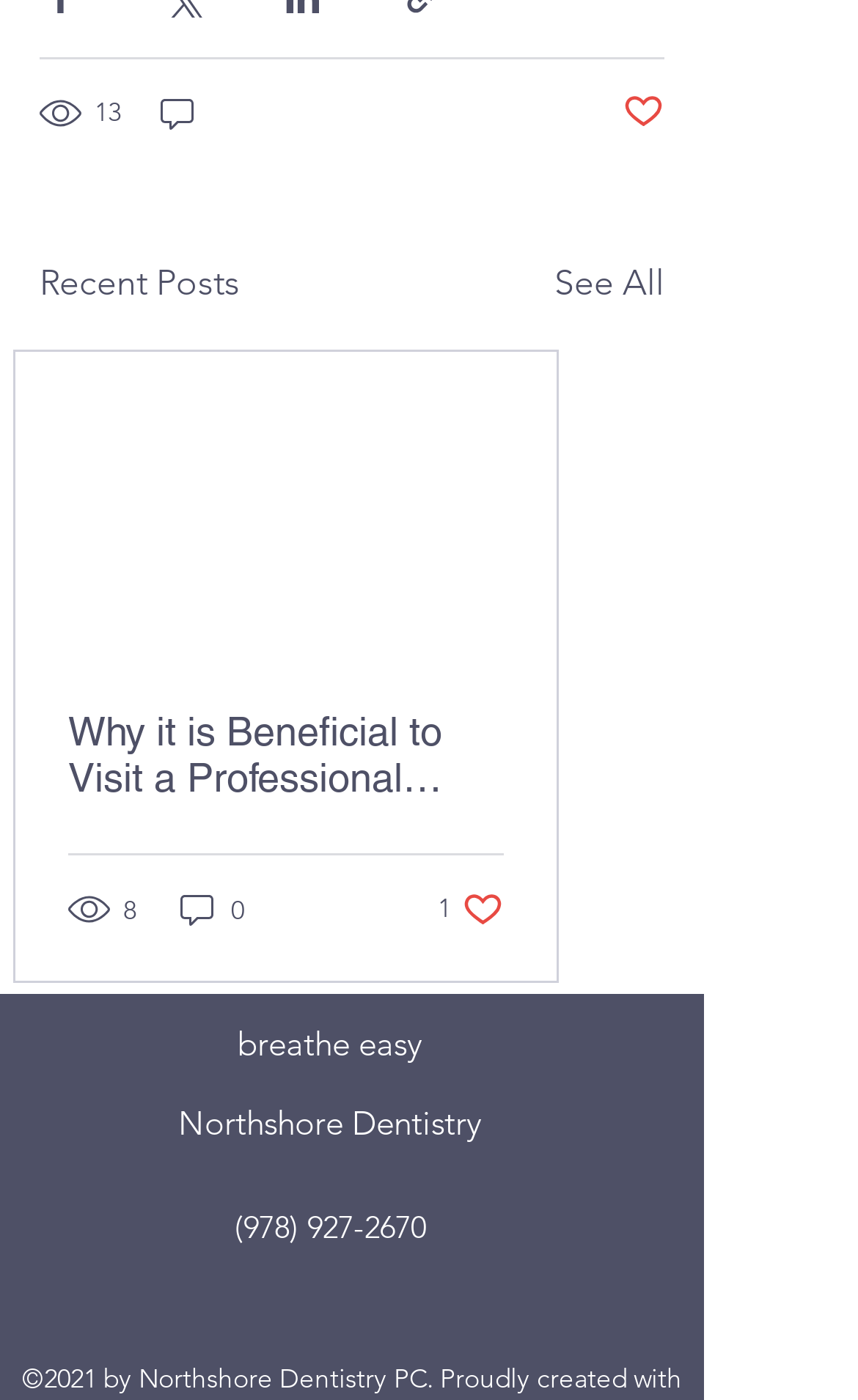From the details in the image, provide a thorough response to the question: How many likes does the second post have?

I found the answer by looking at the second post's like count, which is indicated by the text '1 like. Post not marked as liked' next to an image.